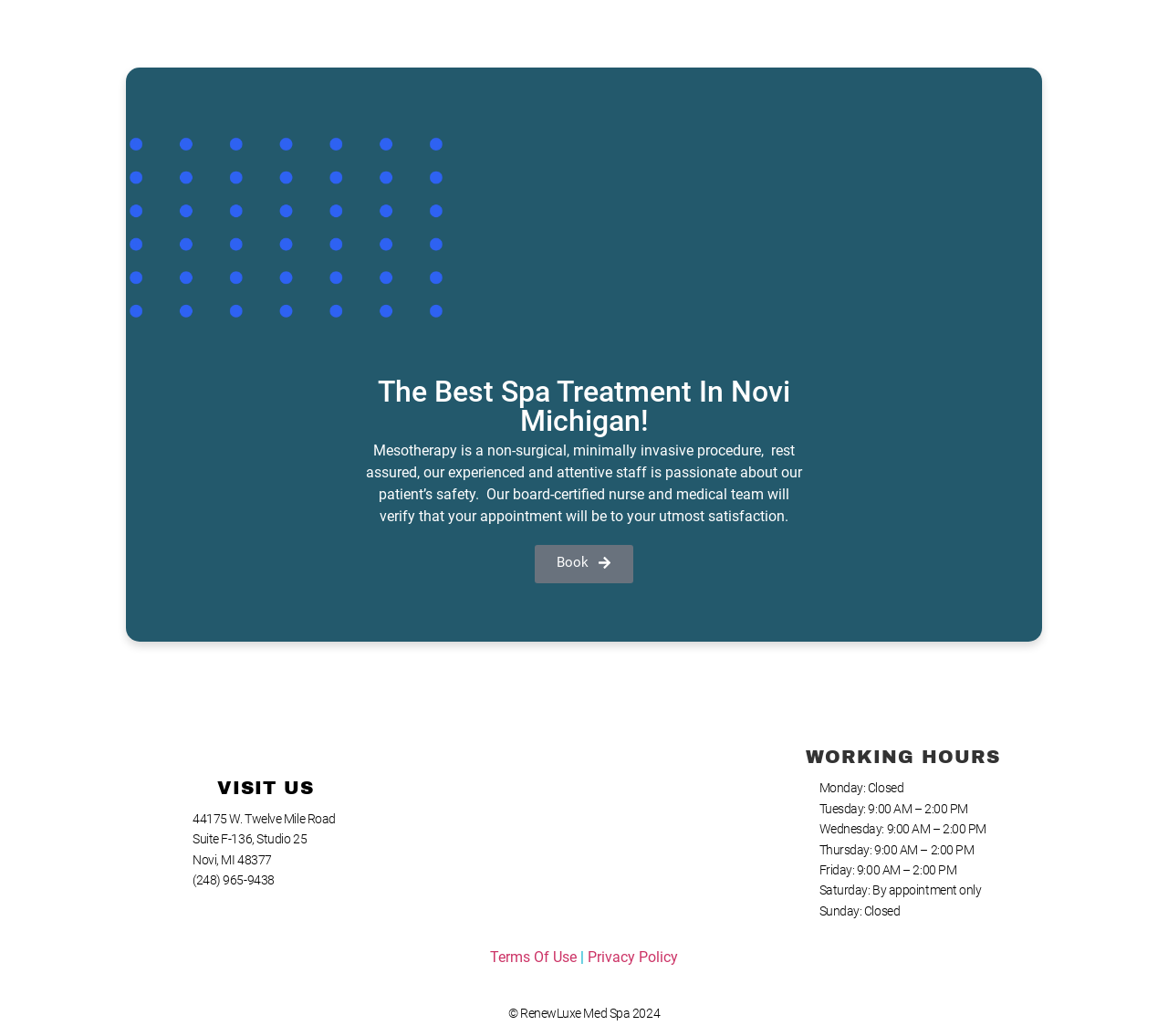What is the phone number of the spa?
Please provide a comprehensive answer based on the information in the image.

The phone number of the spa can be found in the 'VISIT US' section, which lists the phone number as '(248) 965-9438'.